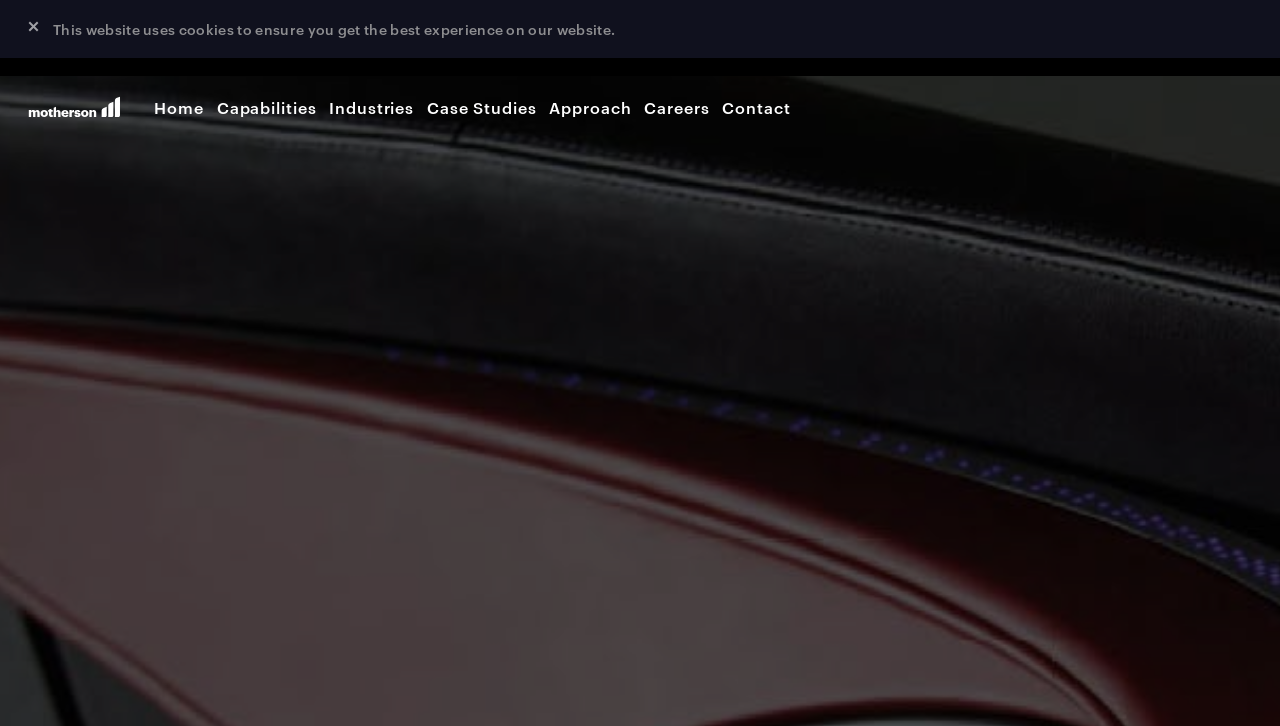Use a single word or phrase to answer the question: 
What is the company name?

Samvardhana Motherson